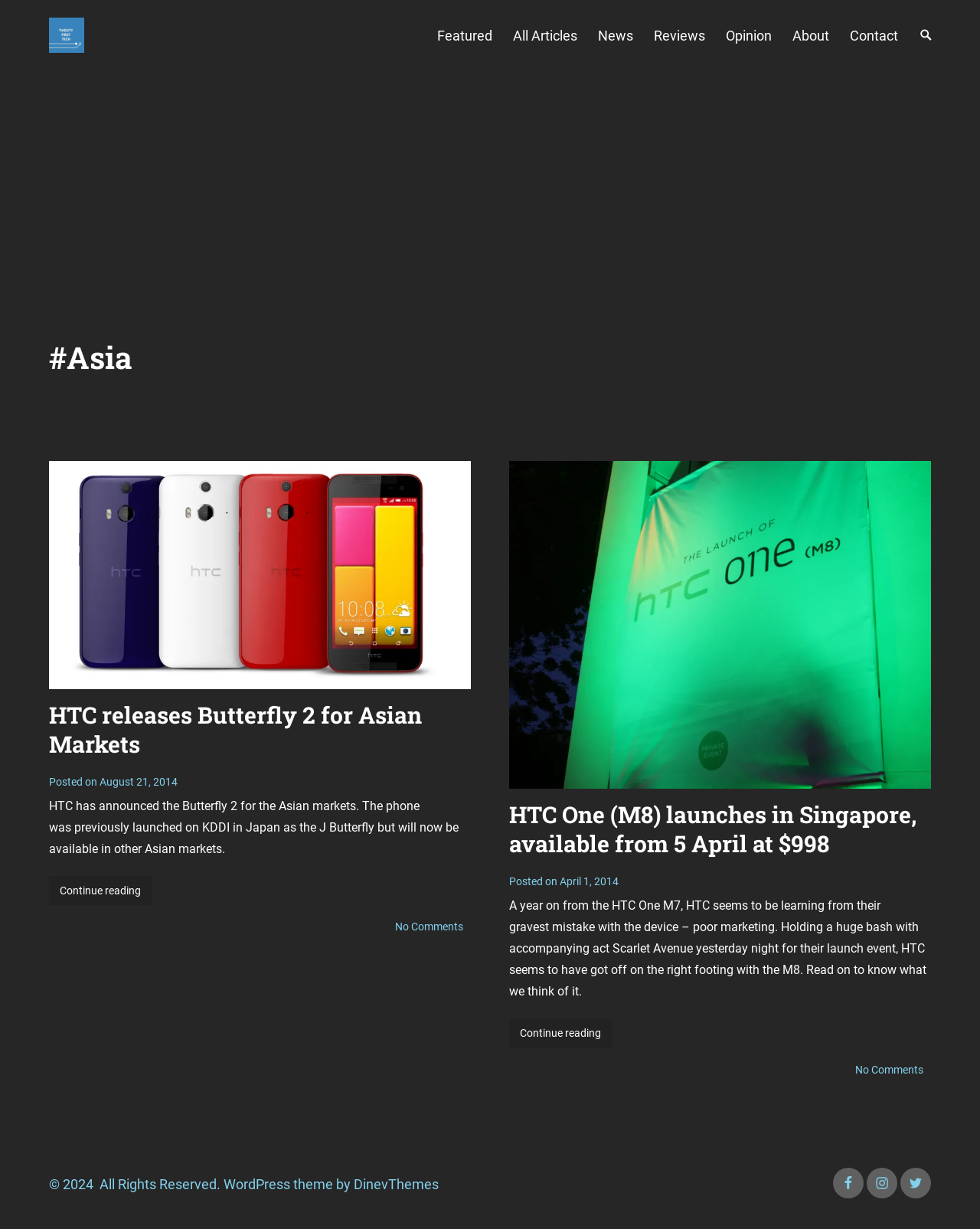Please specify the bounding box coordinates of the clickable region to carry out the following instruction: "Visit the 'About' page". The coordinates should be four float numbers between 0 and 1, in the format [left, top, right, bottom].

[0.798, 0.014, 0.857, 0.044]